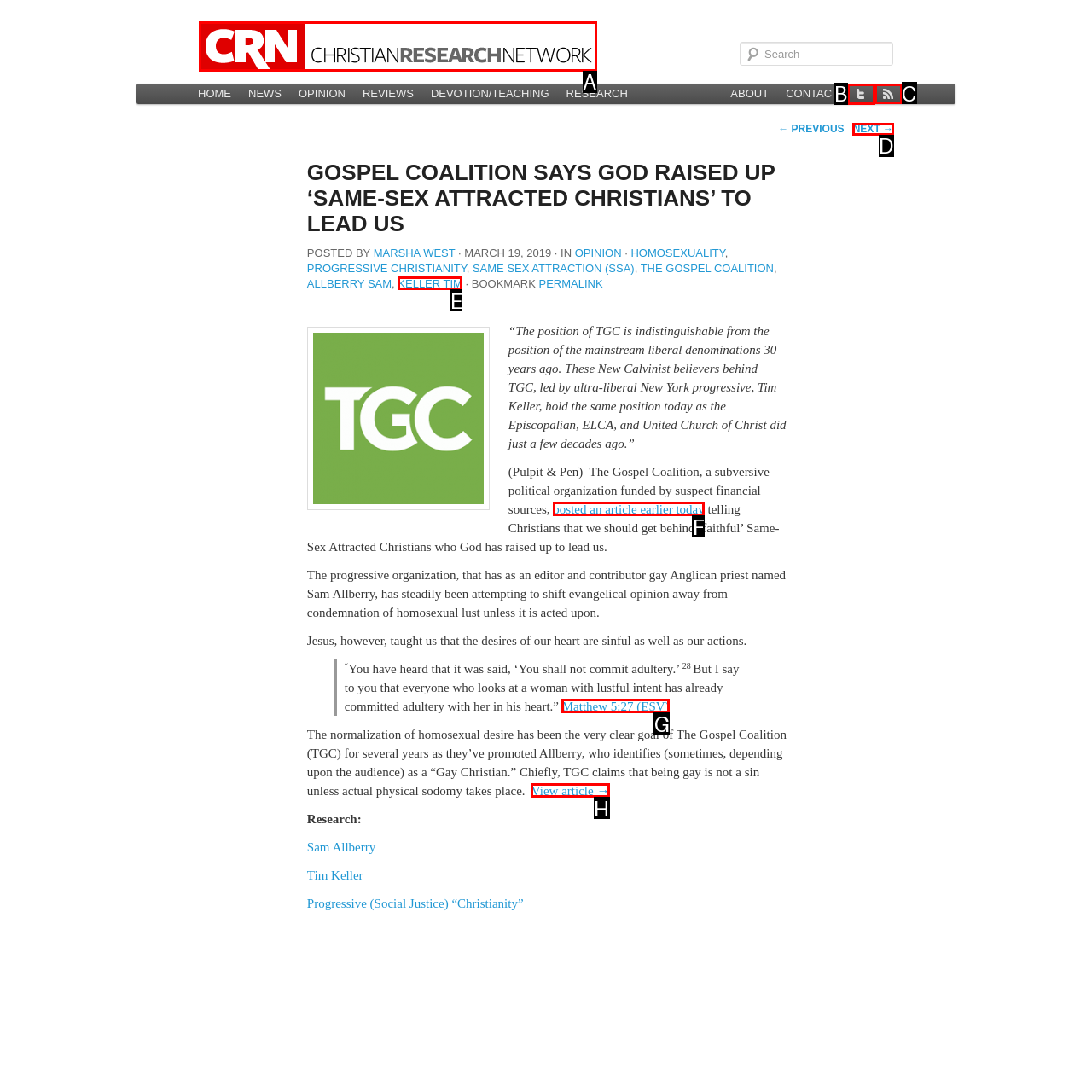From the given options, indicate the letter that corresponds to the action needed to complete this task: View the news feed. Respond with only the letter.

C